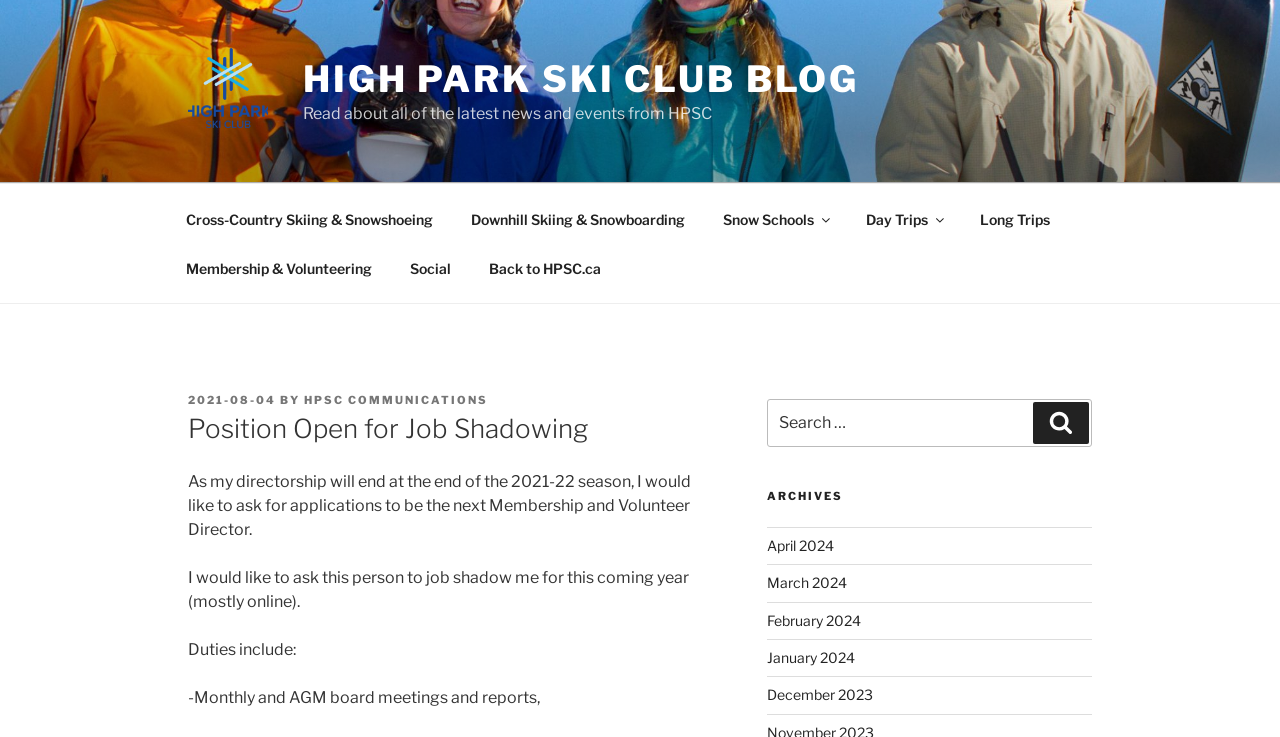What is the role that the author is looking for someone to job shadow?
Using the image provided, answer with just one word or phrase.

Membership and Volunteer Director